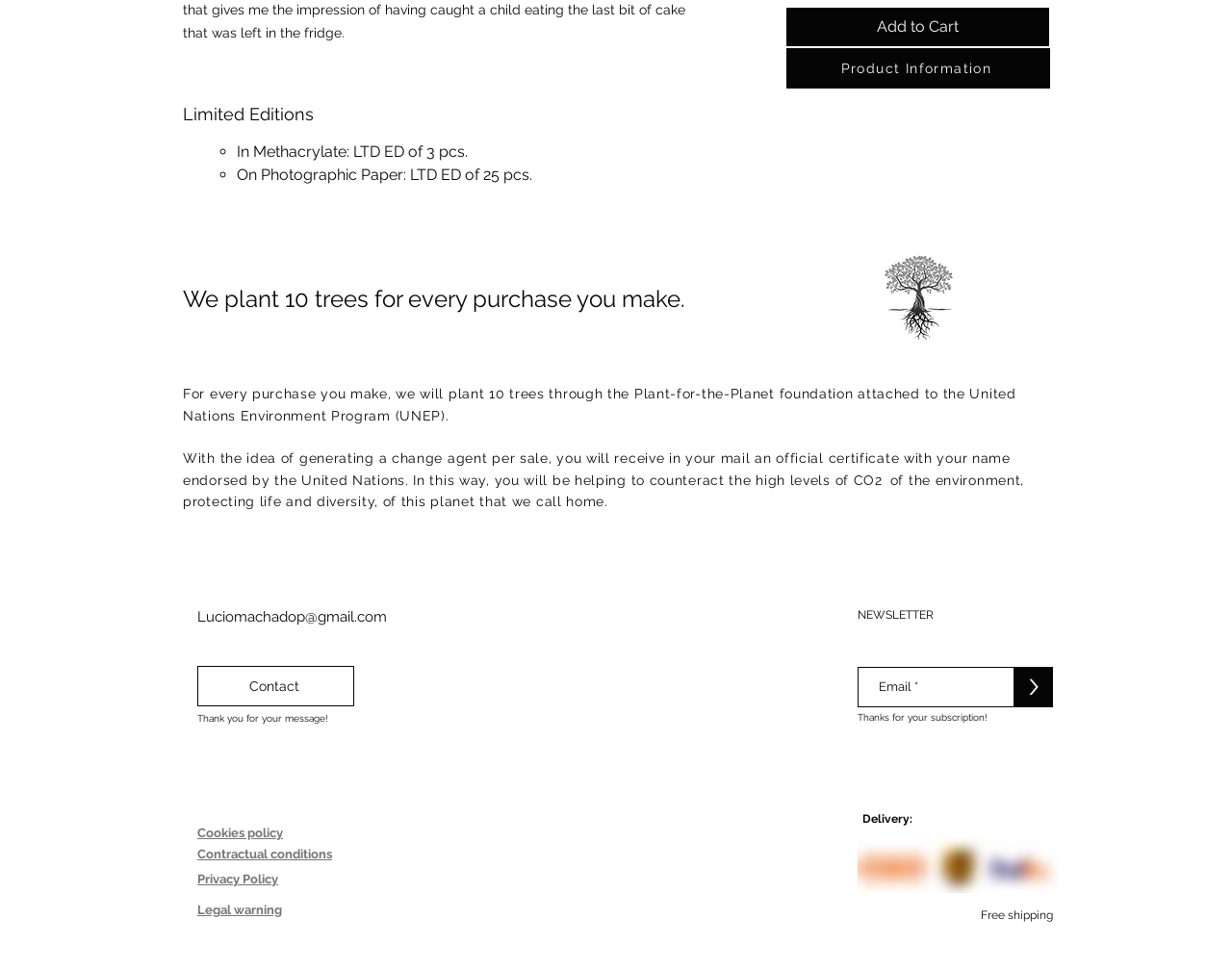Please respond to the question with a concise word or phrase:
How many trees are planted for every purchase?

10